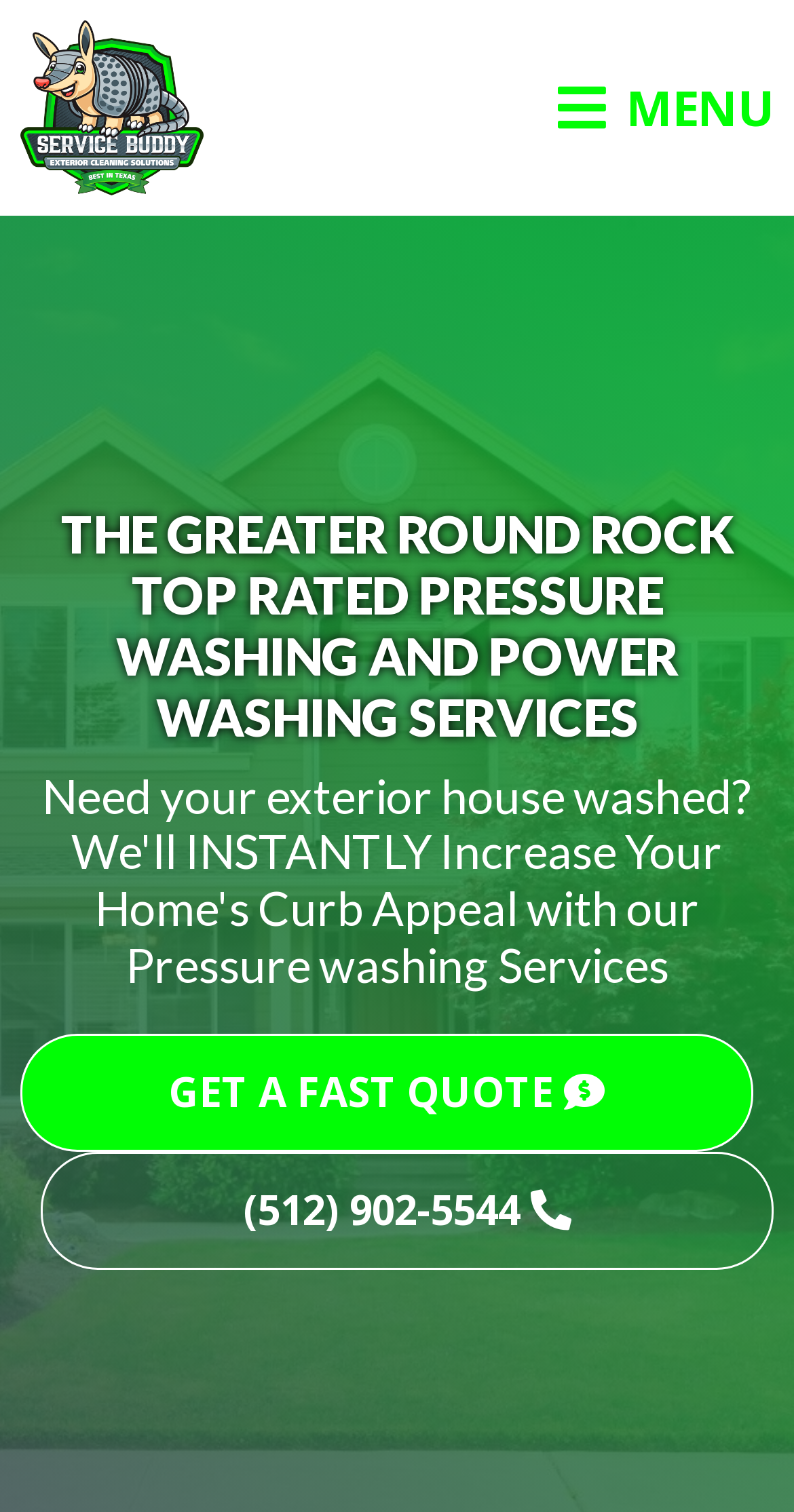Please study the image and answer the question comprehensively:
What is the main service provided?

The main service provided is obtained from the heading 'THE GREATER ROUND ROCK TOP RATED PRESSURE WASHING AND POWER WASHING SERVICES' and the description 'Need your exterior house washed? We'll INSTANTLY Increase Your Home's Curb Appeal with our Pressure washing Services'.